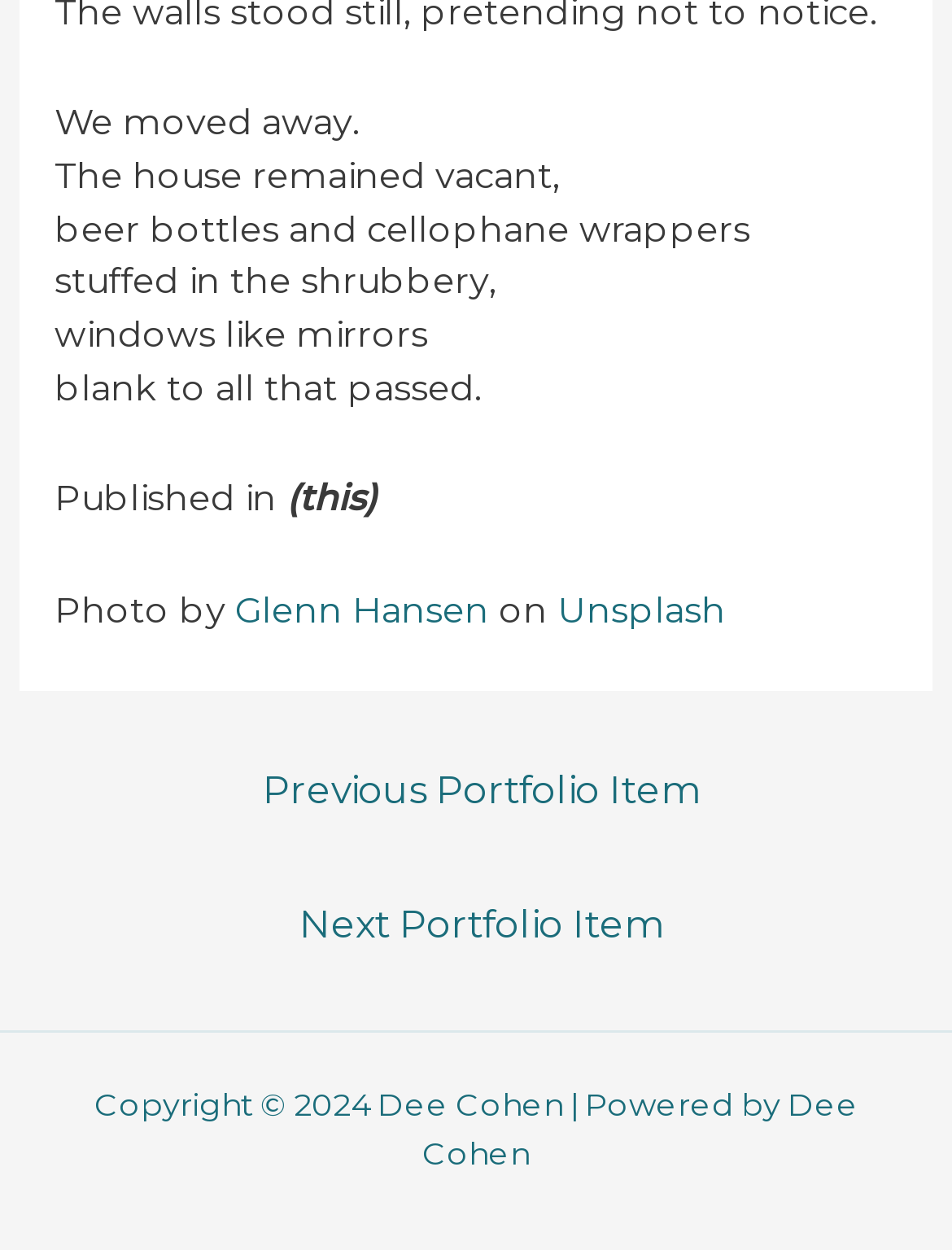What is the source of the photo?
Based on the visual details in the image, please answer the question thoroughly.

The source of the photo can be found by looking at the text 'on' which is followed by the name 'Unsplash'.